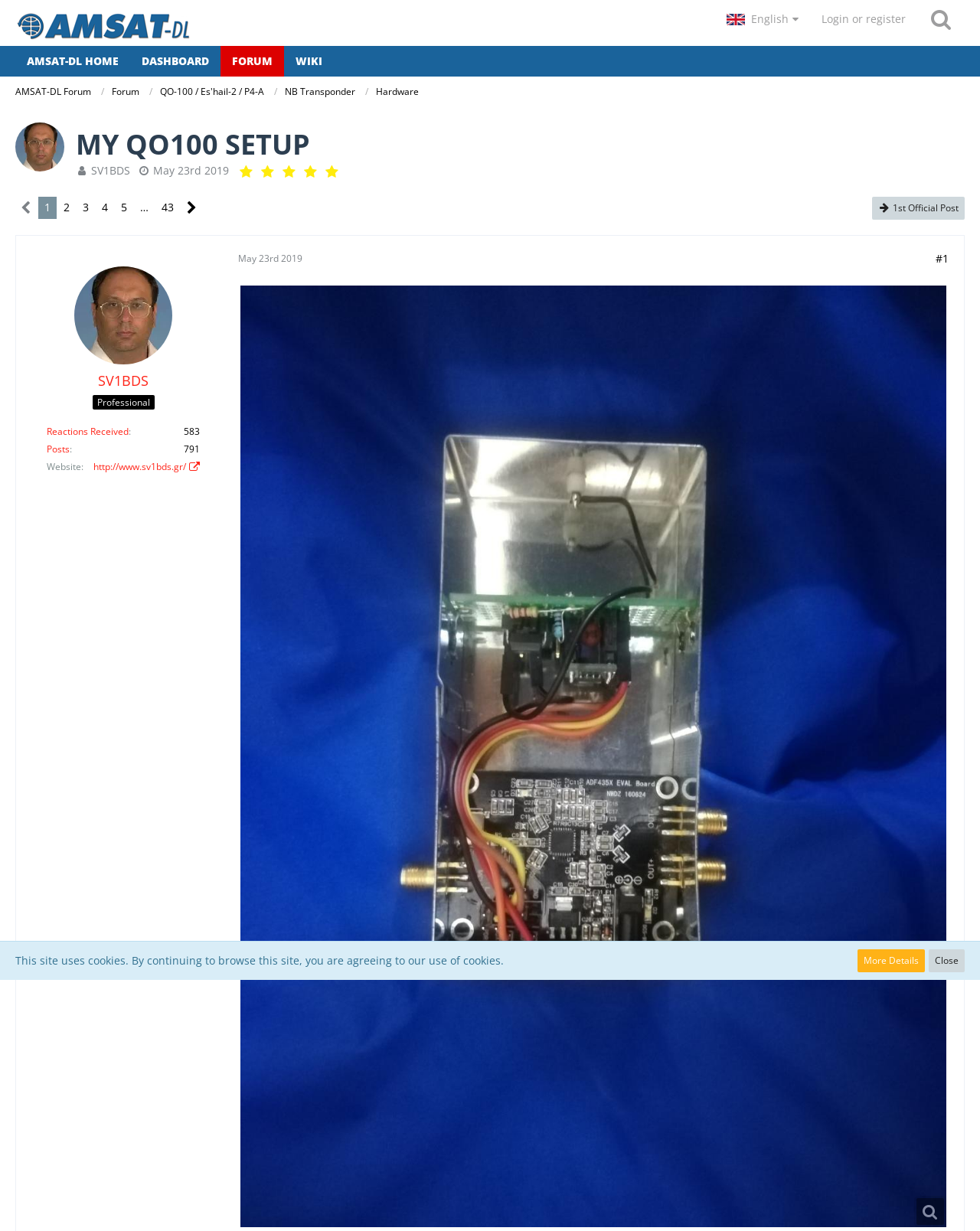What is the rating of the post?
Answer the question with a thorough and detailed explanation.

I found the answer by looking at the post information section, where it says 'Rating:1, 5.0 Type Average'. This indicates that the post has a rating of 1, with an average rating of 5.0.